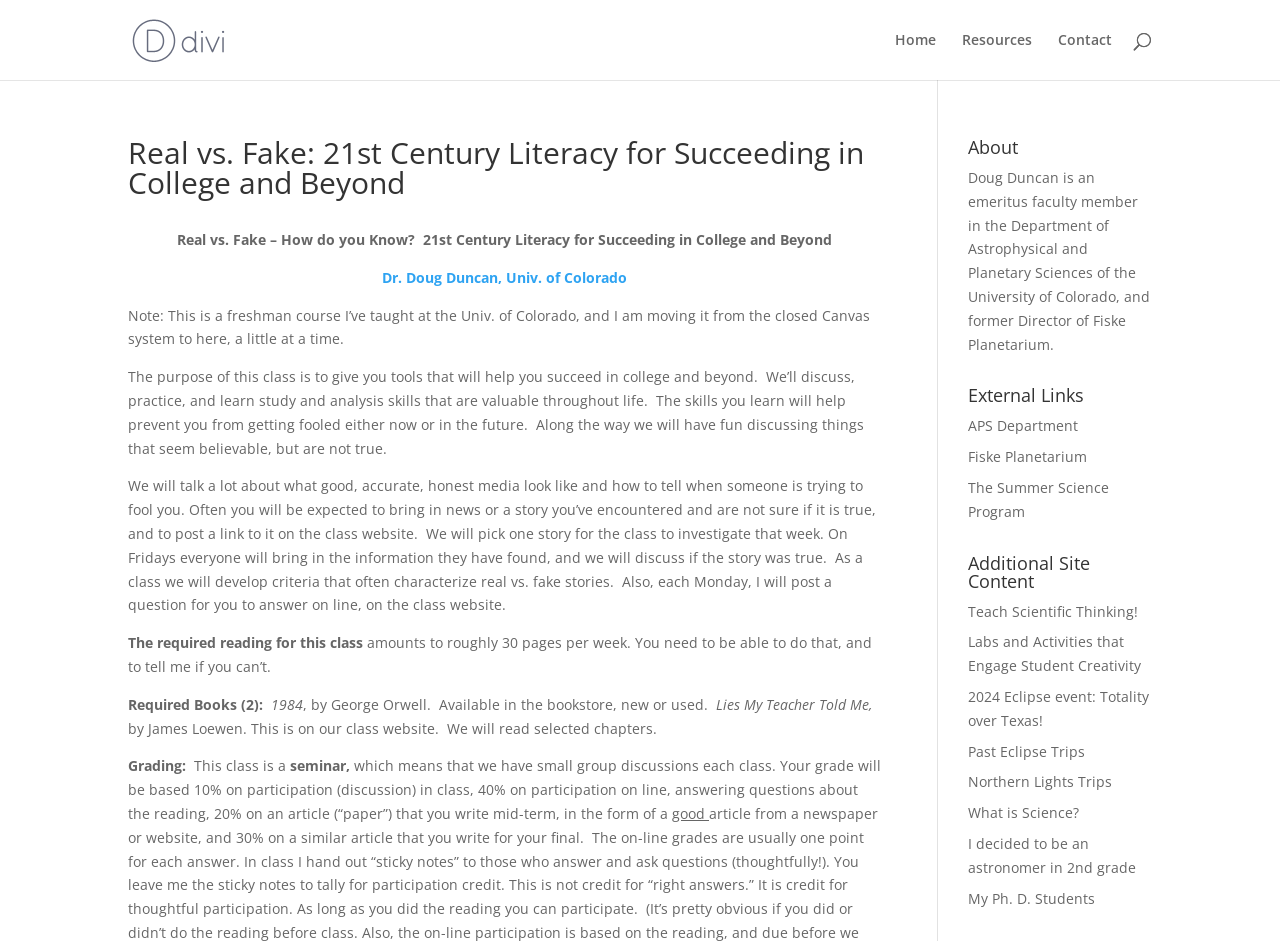What is the name of the course?
Look at the image and respond with a single word or a short phrase.

Real vs. Fake